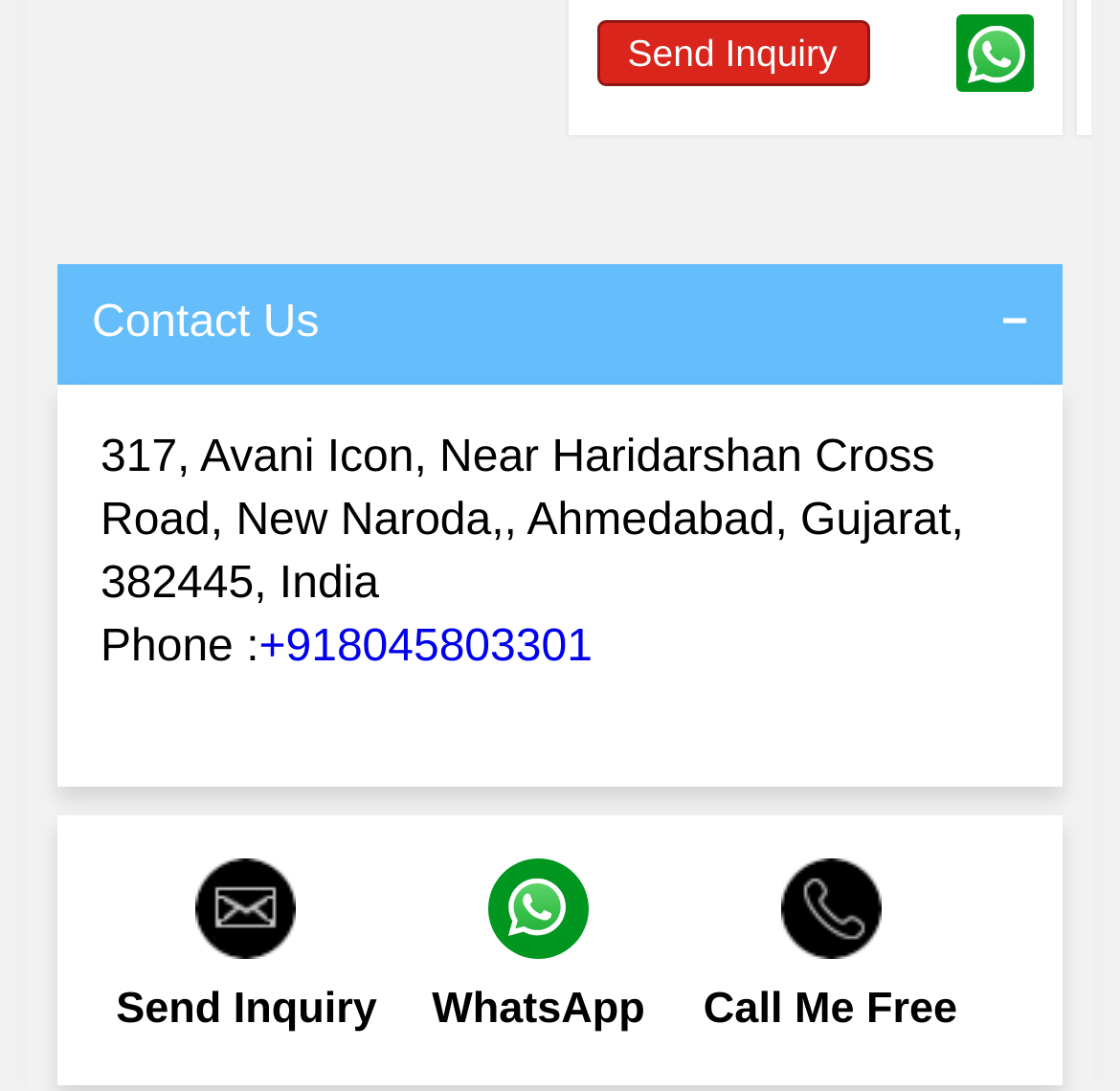Is there a WhatsApp contact method?
Using the image as a reference, give a one-word or short phrase answer.

Yes